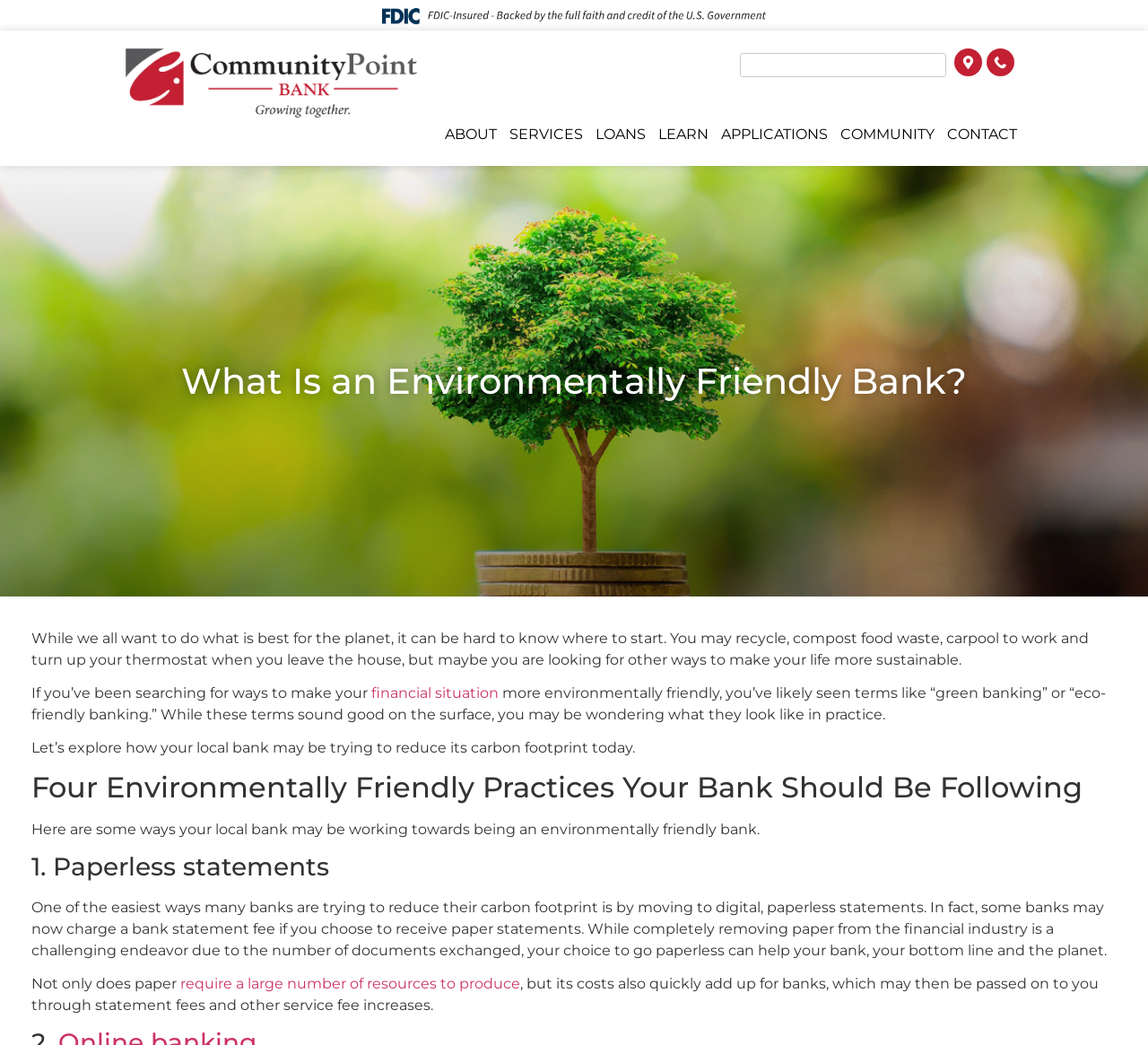Please analyze the image and give a detailed answer to the question:
What is one way banks are reducing their carbon footprint?

One way banks are reducing their carbon footprint is by moving to digital, paperless statements, as mentioned in the article under the heading '1. Paperless statements'.